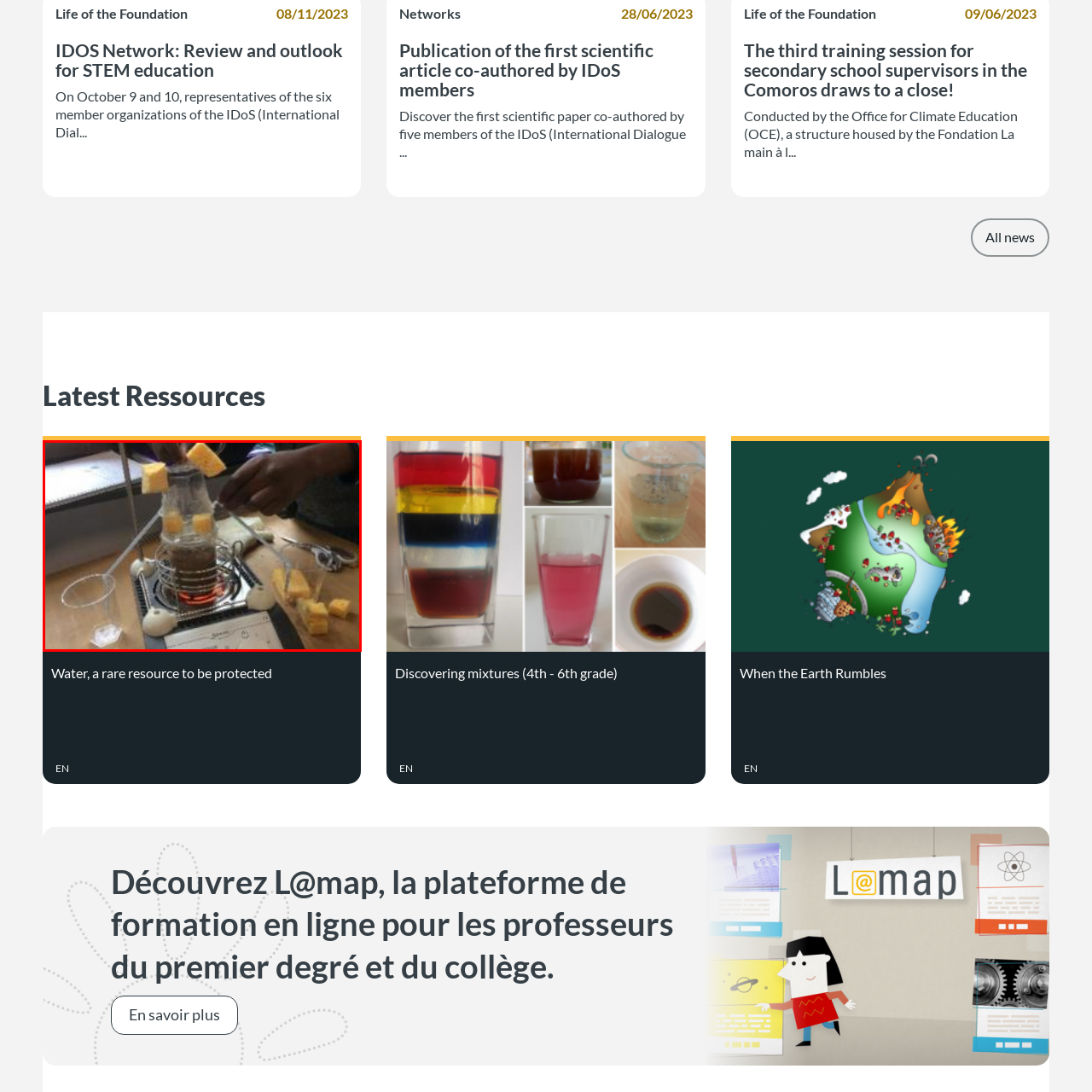Offer a comprehensive description of the image enclosed by the red box.

The image depicts an engaging science experiment, likely aimed at middle school students, focusing on concepts in chemistry or biology. A person is seen carefully manipulating a setup that includes a clear bottle filled with a bubbling substance, positioned on a heating element. This apparatus is equipped with two glass straws, which hint at a possible gas release or reaction occurring within the bottle.

Surrounding the main container are yellow sponge-like cubes, perhaps used to illustrate reactions or serve as a visual aid for the experiment. The hands visible in the image portray an active engagement with the experiment, showcasing the hands-on nature of STEM education. This engaging visual reflects the essence of learning through experimentation, a core component of the resources provided by the IDOS Network, which aims to enhance STEM education and foster scientific inquiry among students.